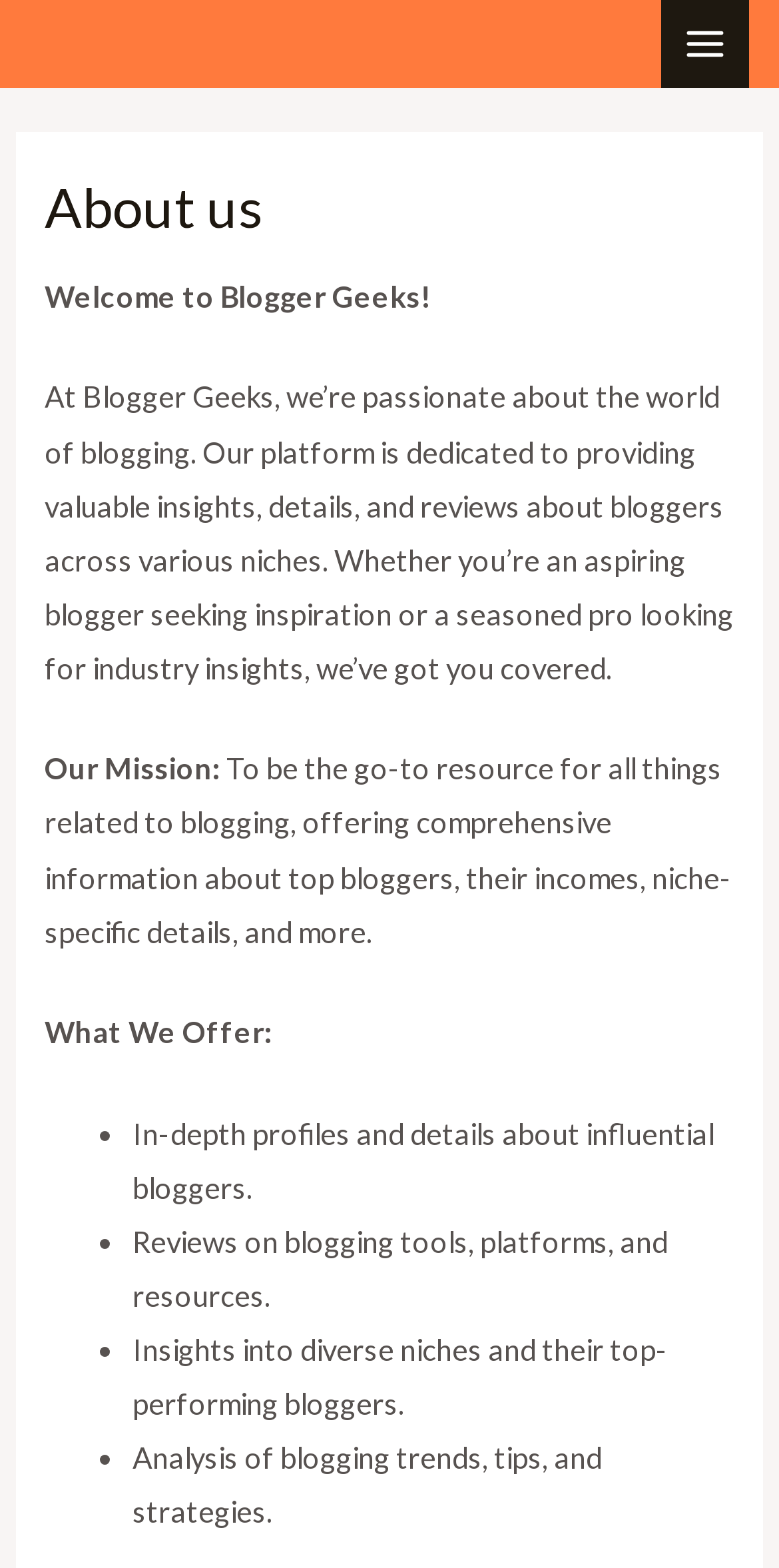What is the name of the platform?
Respond to the question with a well-detailed and thorough answer.

The name of the platform can be found in the header section of the webpage, where it is written as 'About us - BloggerGeeks'. This suggests that the platform is called Blogger Geeks.